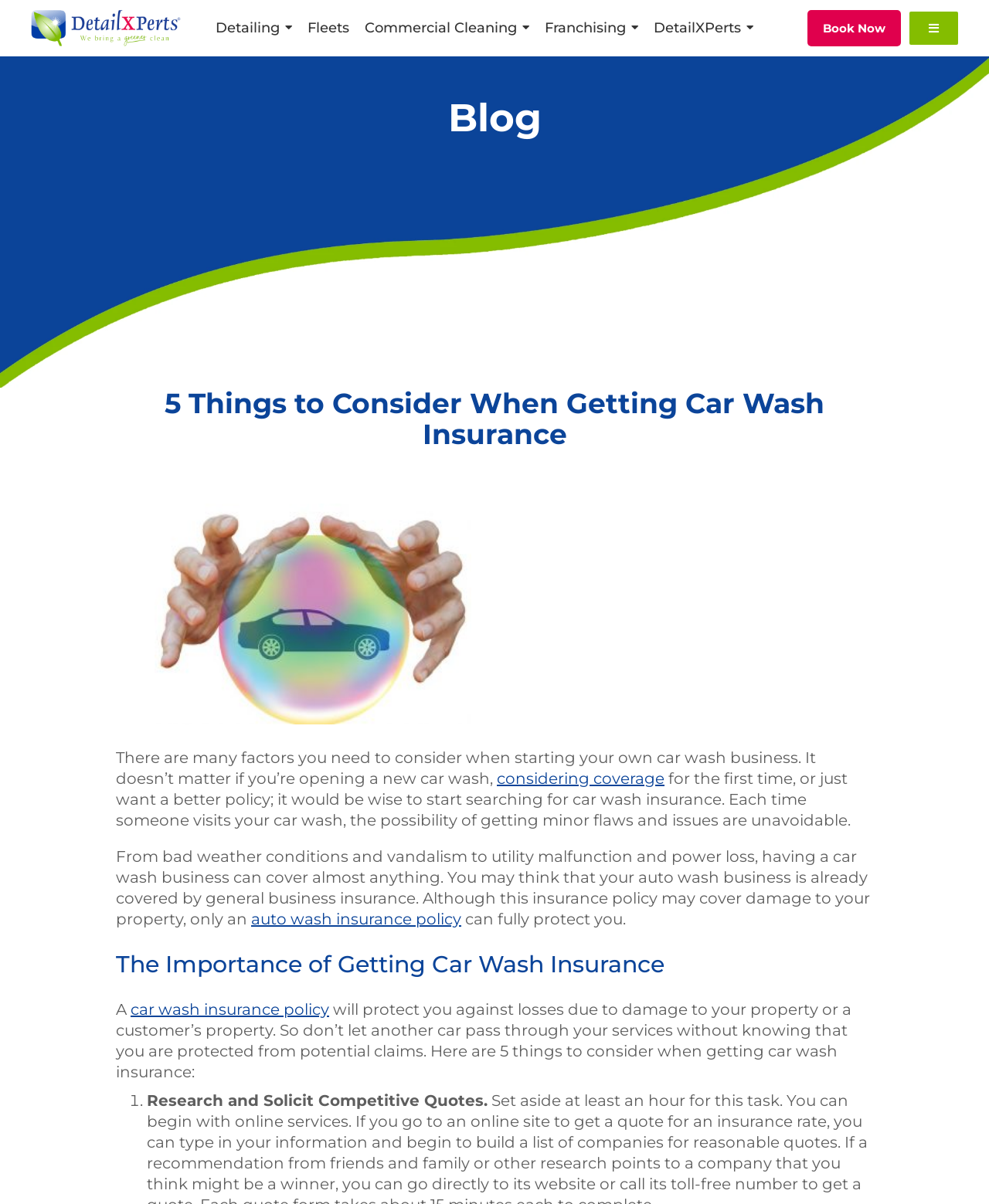Based on the visual content of the image, answer the question thoroughly: What is the importance of getting car wash insurance?

According to the webpage, getting car wash insurance is important because it protects the business against losses due to damage to property or a customer's property. This is stated in the section 'The Importance of Getting Car Wash Insurance'.